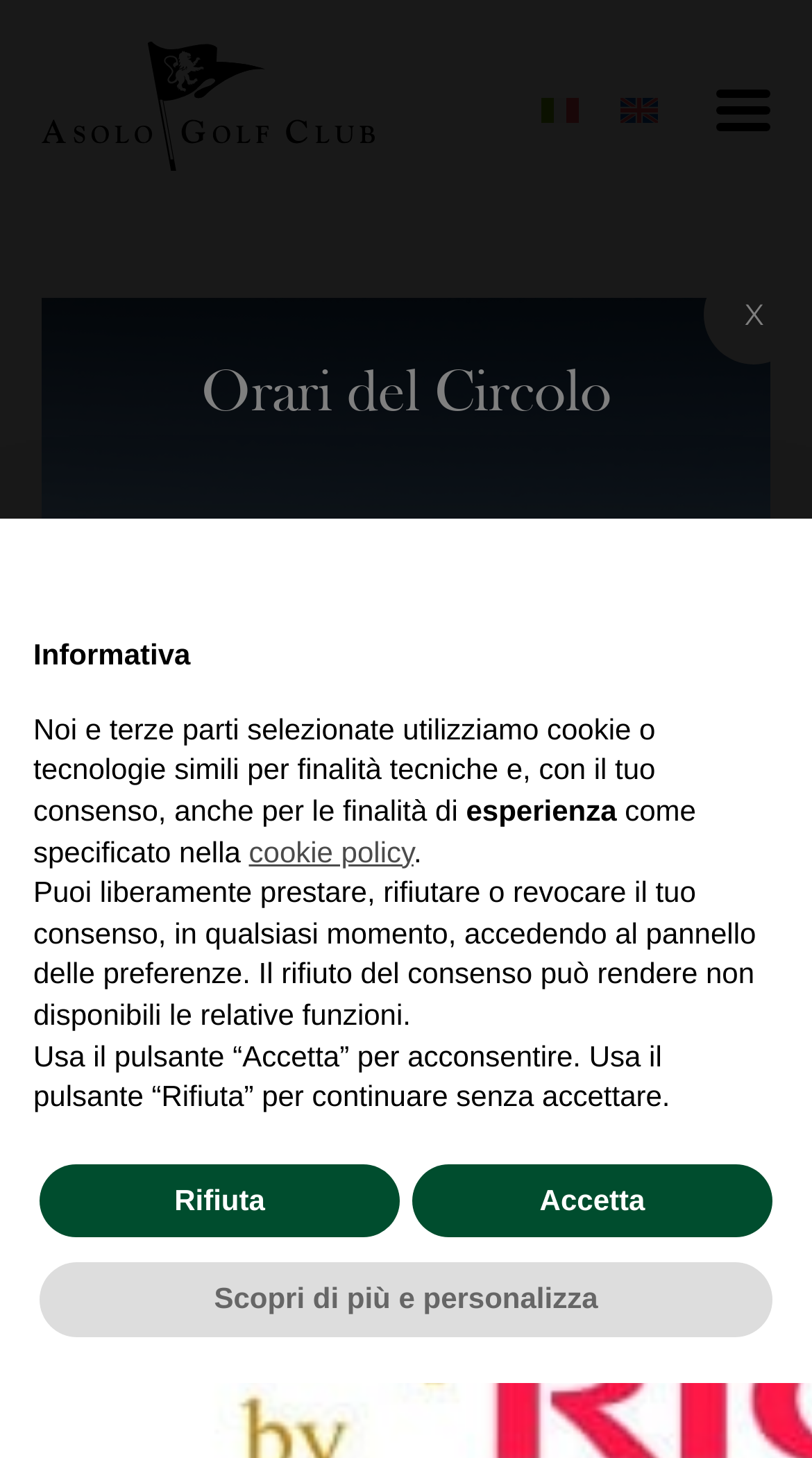What is the day of the week when the golf club is closed?
Craft a detailed and extensive response to the question.

I found the answer by looking at the list of office hours under the 'Orari del Circolo' heading, which states 'Giorno di chiusura settimanale: martedì', which translates to 'Tuesday'.